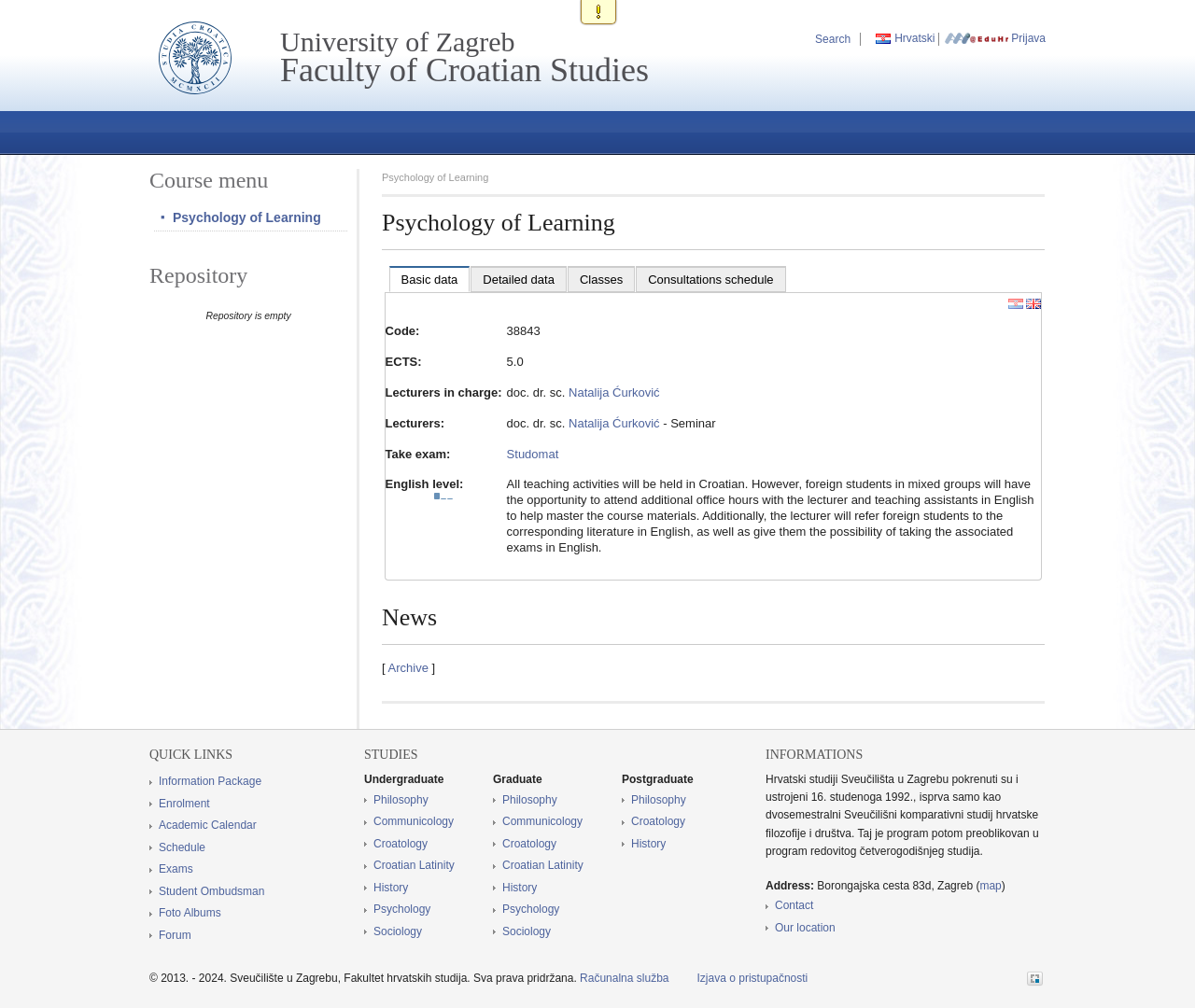Please answer the following question using a single word or phrase: 
What is the ECTS value of Psychology of Learning?

5.0